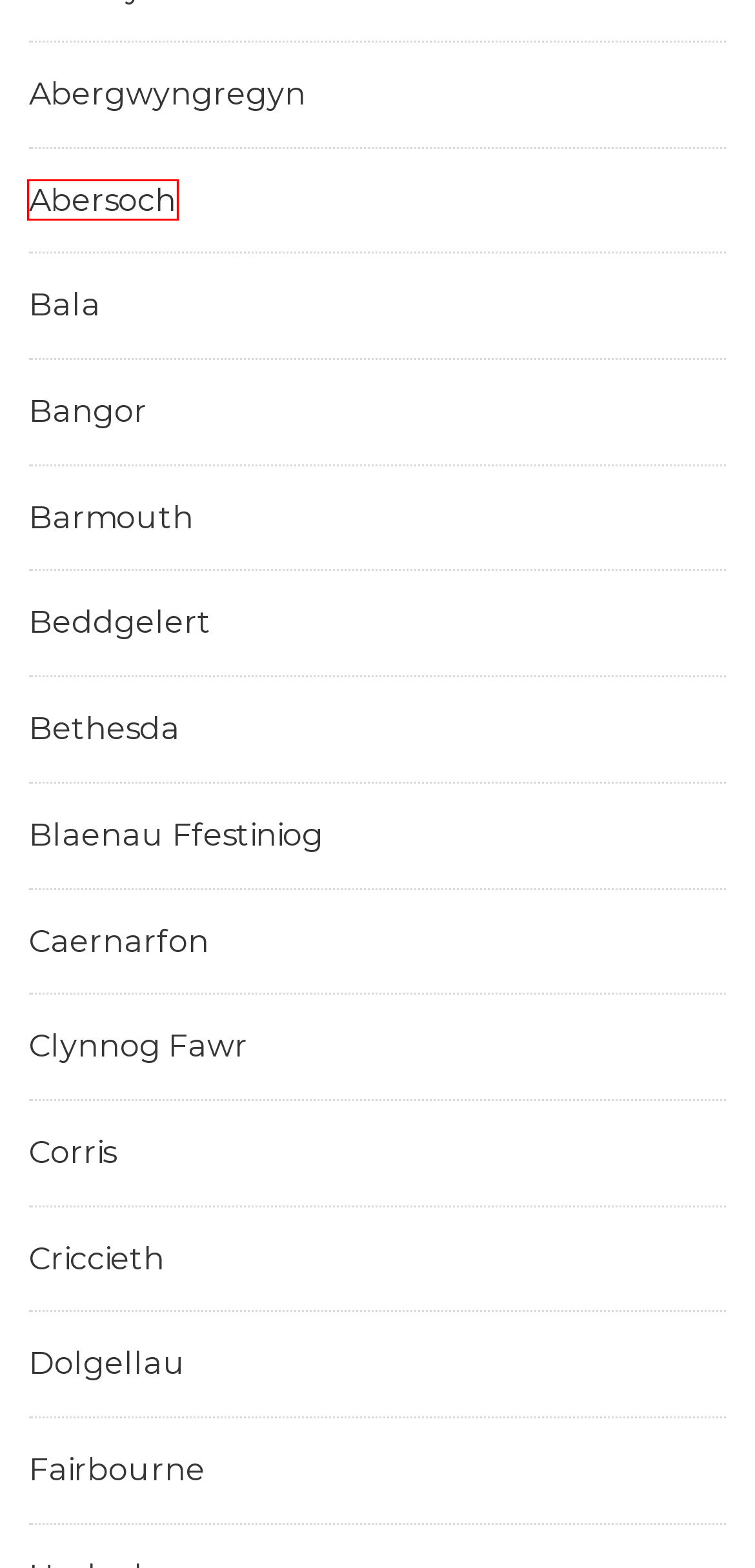Given a screenshot of a webpage with a red bounding box, please pick the webpage description that best fits the new webpage after clicking the element inside the bounding box. Here are the candidates:
A. Caernarfon – Gwynedd.com
B. Bala – Gwynedd.com
C. Bangor – Gwynedd.com
D. Abersoch – Gwynedd.com
E. Barmouth – Gwynedd.com
F. Corris – Gwynedd.com
G. Beddgelert – Gwynedd.com
H. Clynnog Fawr – Gwynedd.com

D